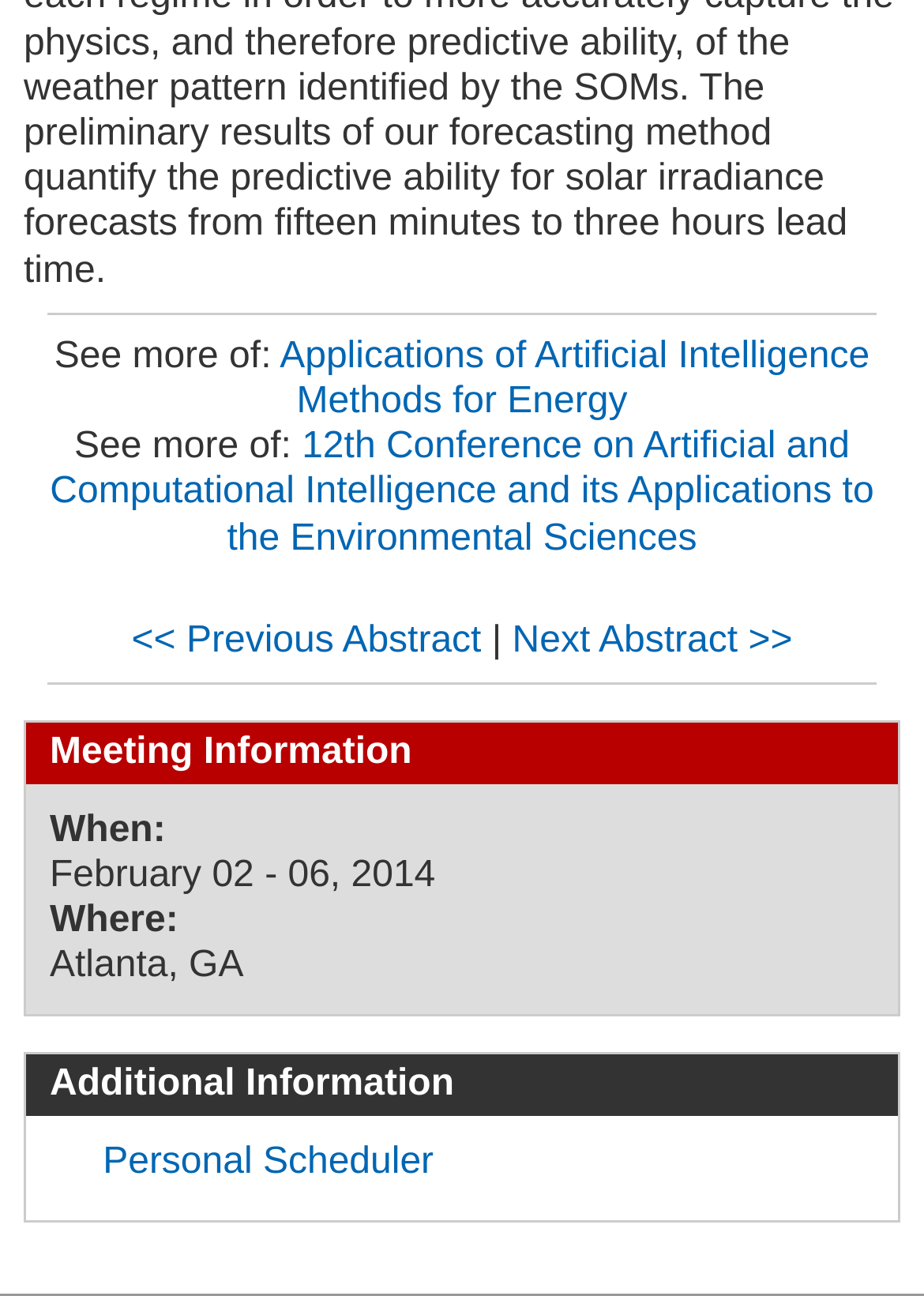Answer the question in a single word or phrase:
What is the purpose of the 'Personal Scheduler' link?

To schedule personal events